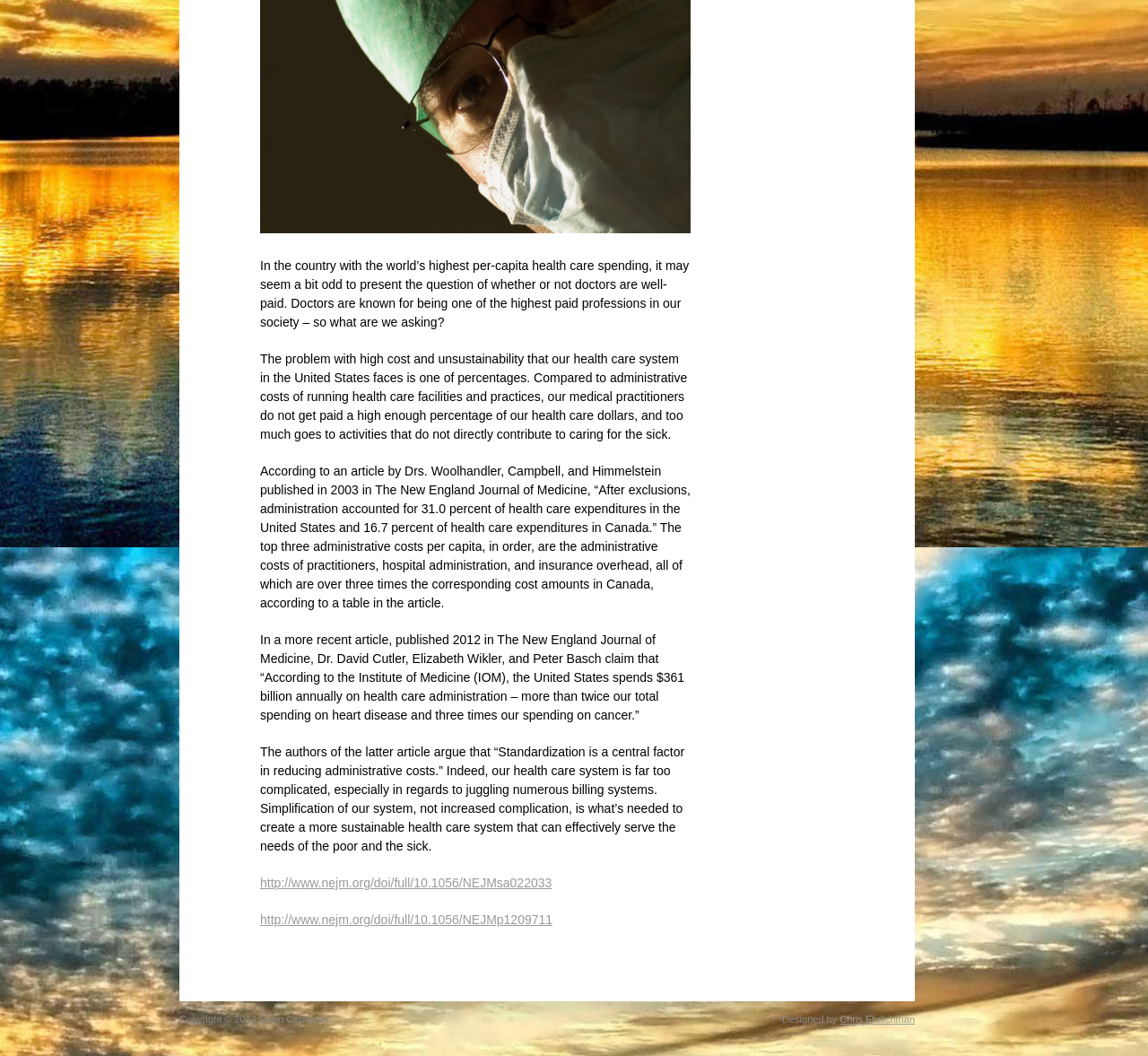For the given element description Deny, determine the bounding box coordinates of the UI element. The coordinates should follow the format (top-left x, top-left y, bottom-right x, bottom-right y) and be within the range of 0 to 1.

None